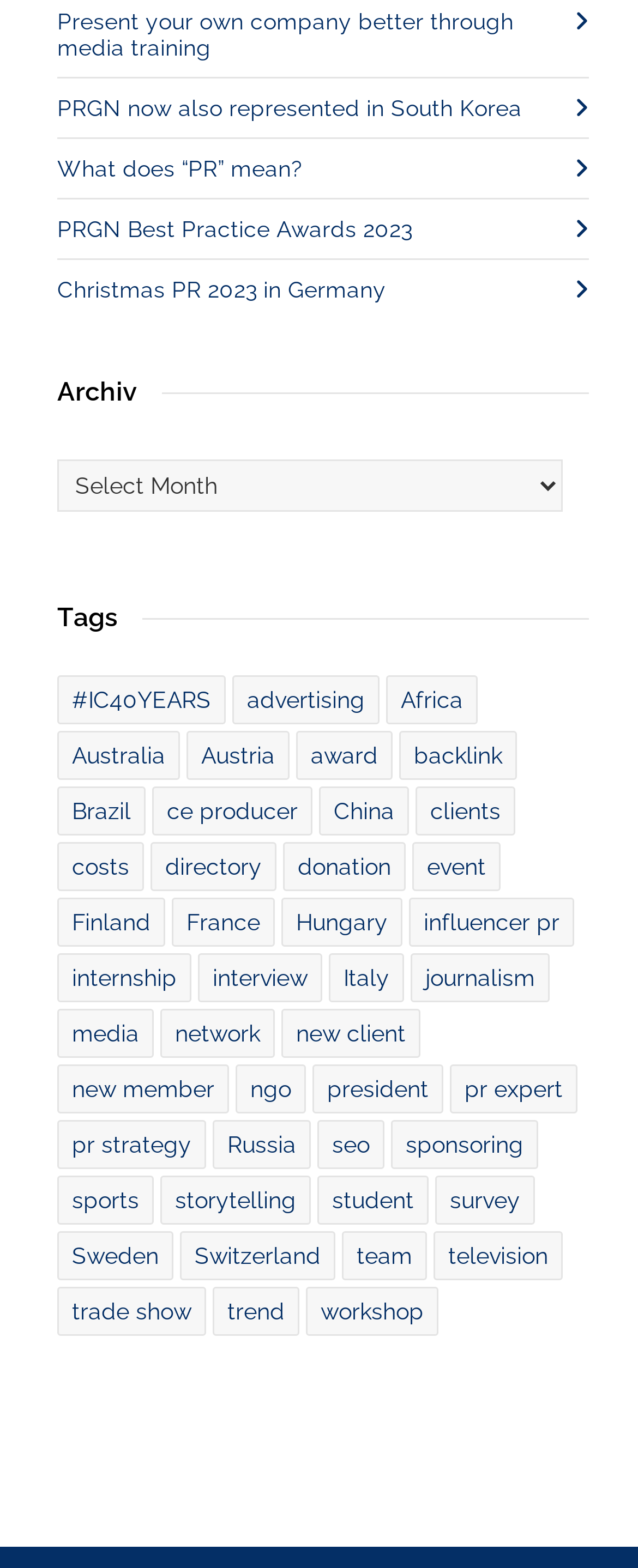Locate the bounding box coordinates of the element you need to click to accomplish the task described by this instruction: "Select an option from the 'Archiv' combobox".

[0.09, 0.293, 0.881, 0.327]